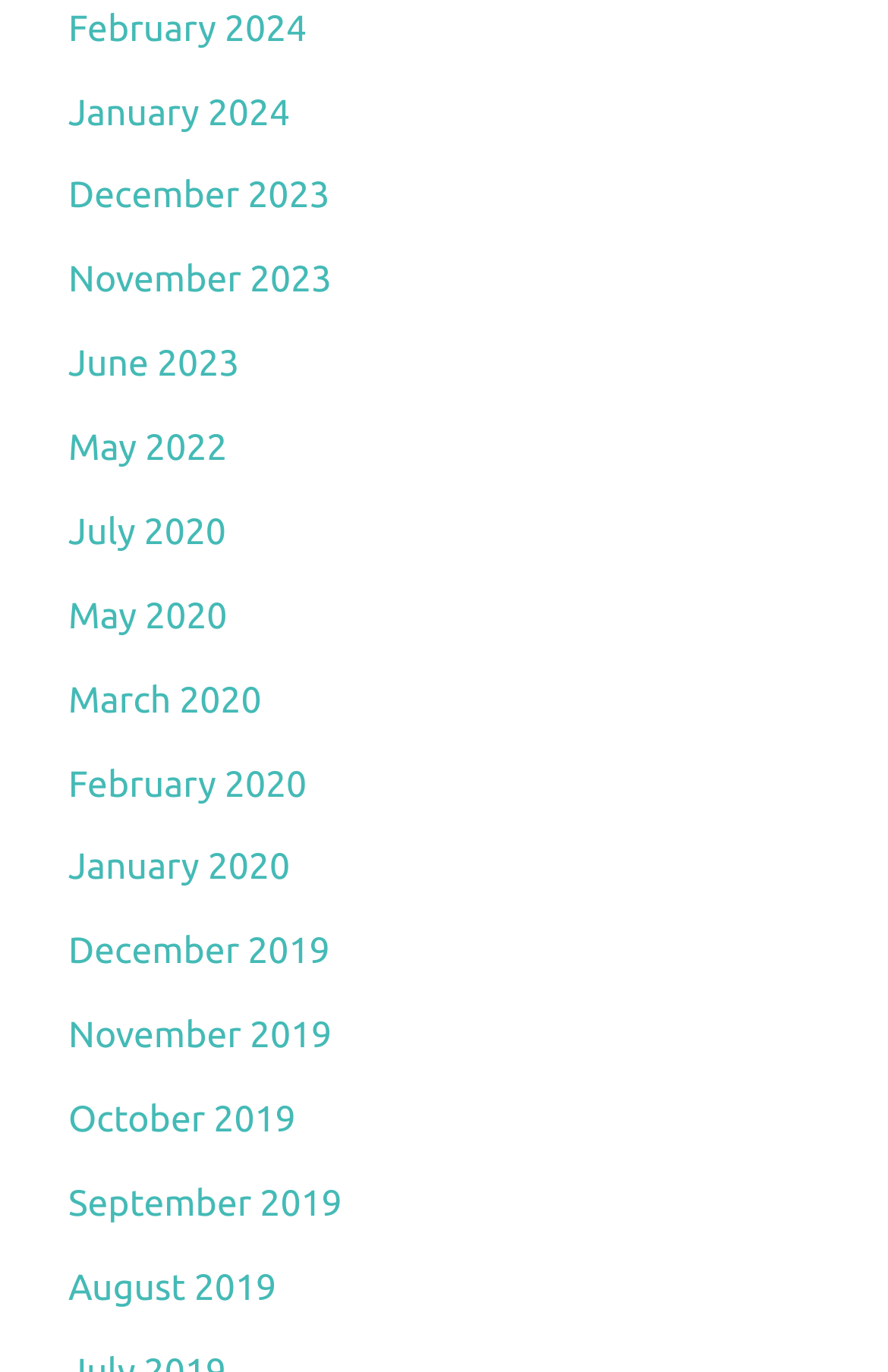Specify the bounding box coordinates of the element's region that should be clicked to achieve the following instruction: "View February 2024". The bounding box coordinates consist of four float numbers between 0 and 1, in the format [left, top, right, bottom].

[0.077, 0.006, 0.345, 0.036]